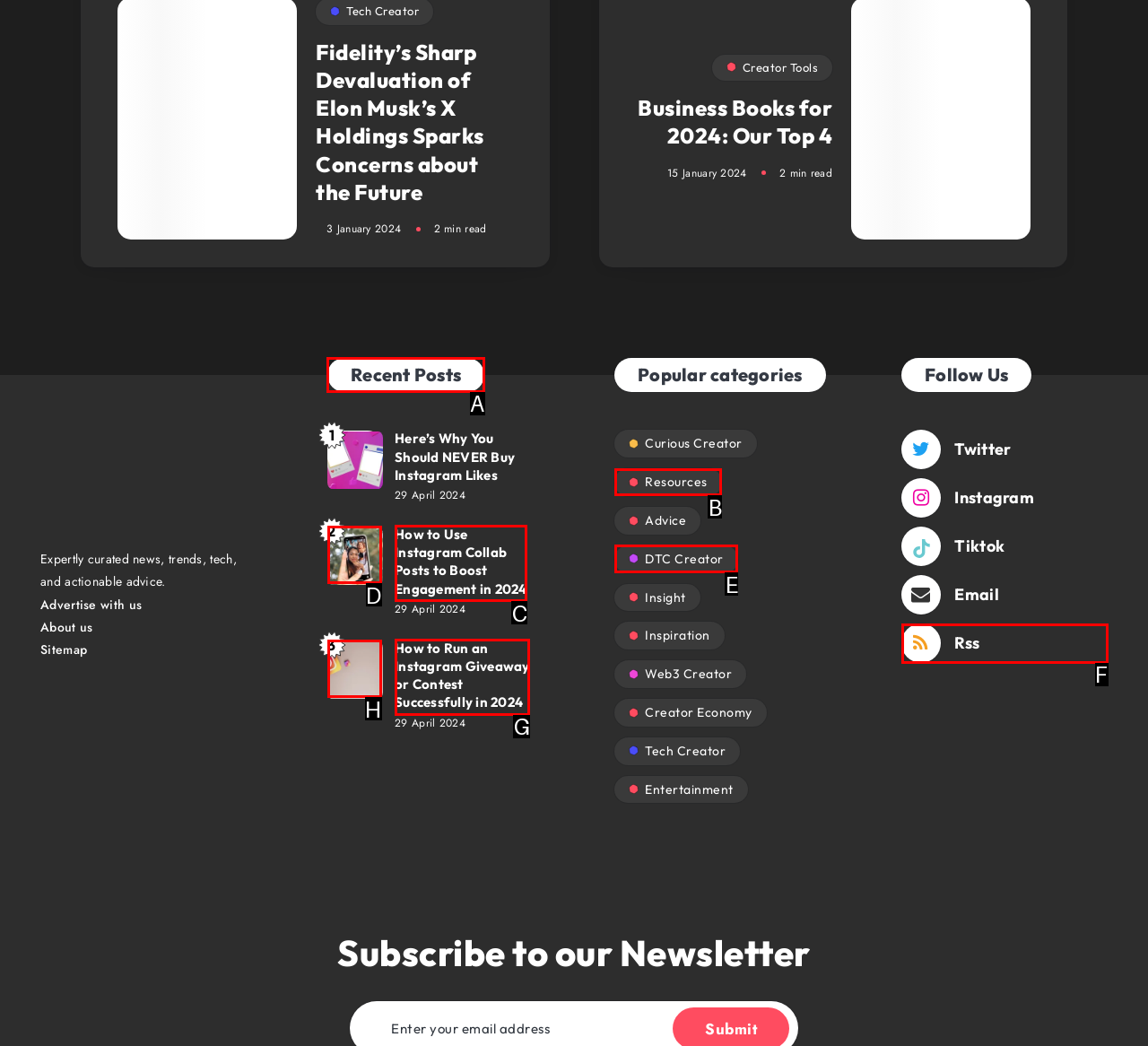Select the HTML element that should be clicked to accomplish the task: Check the Recent Posts section Reply with the corresponding letter of the option.

A